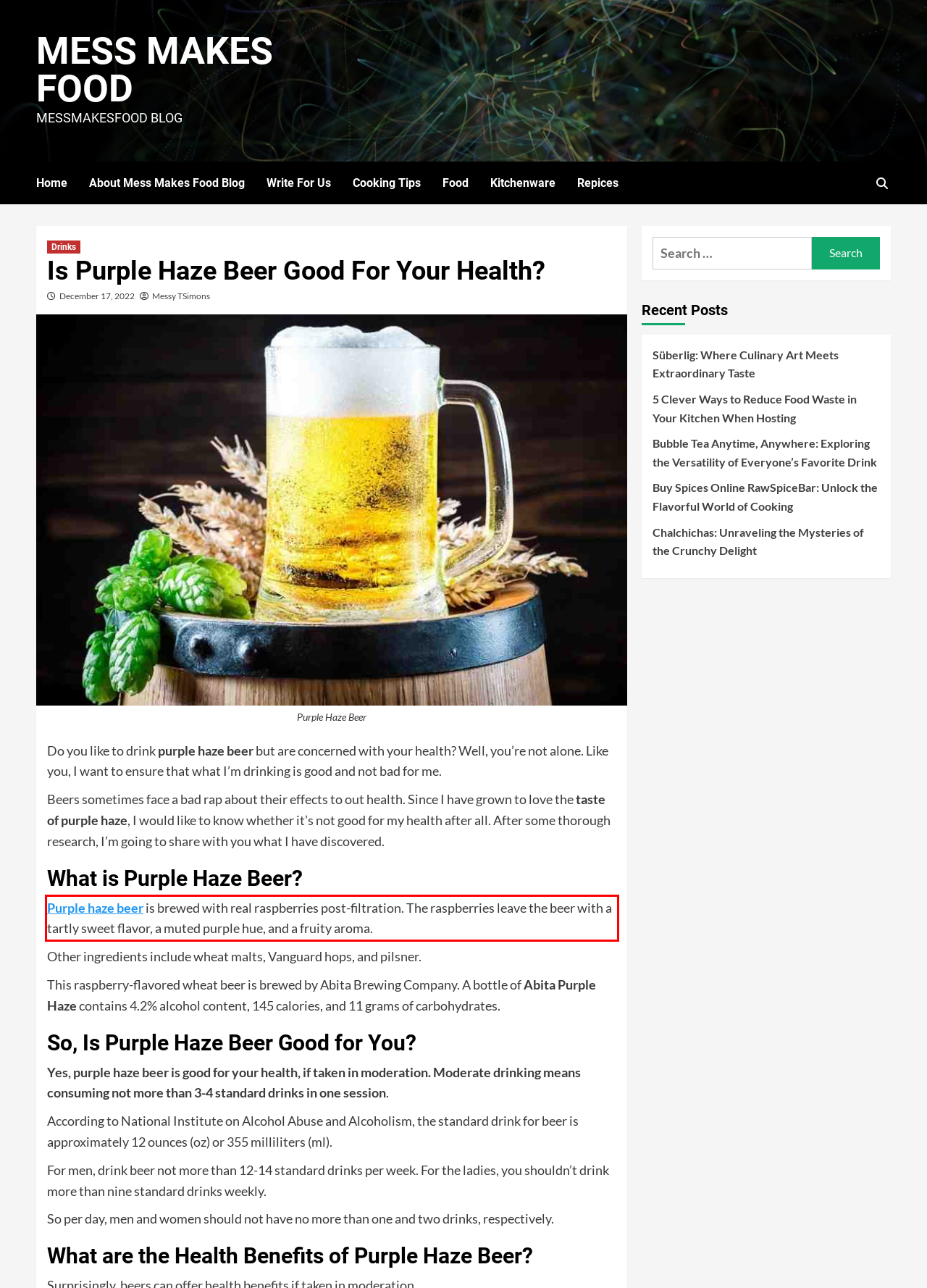Given a webpage screenshot, identify the text inside the red bounding box using OCR and extract it.

Purple haze beer is brewed with real raspberries post-filtration. The raspberries leave the beer with a tartly sweet flavor, a muted purple hue, and a fruity aroma.